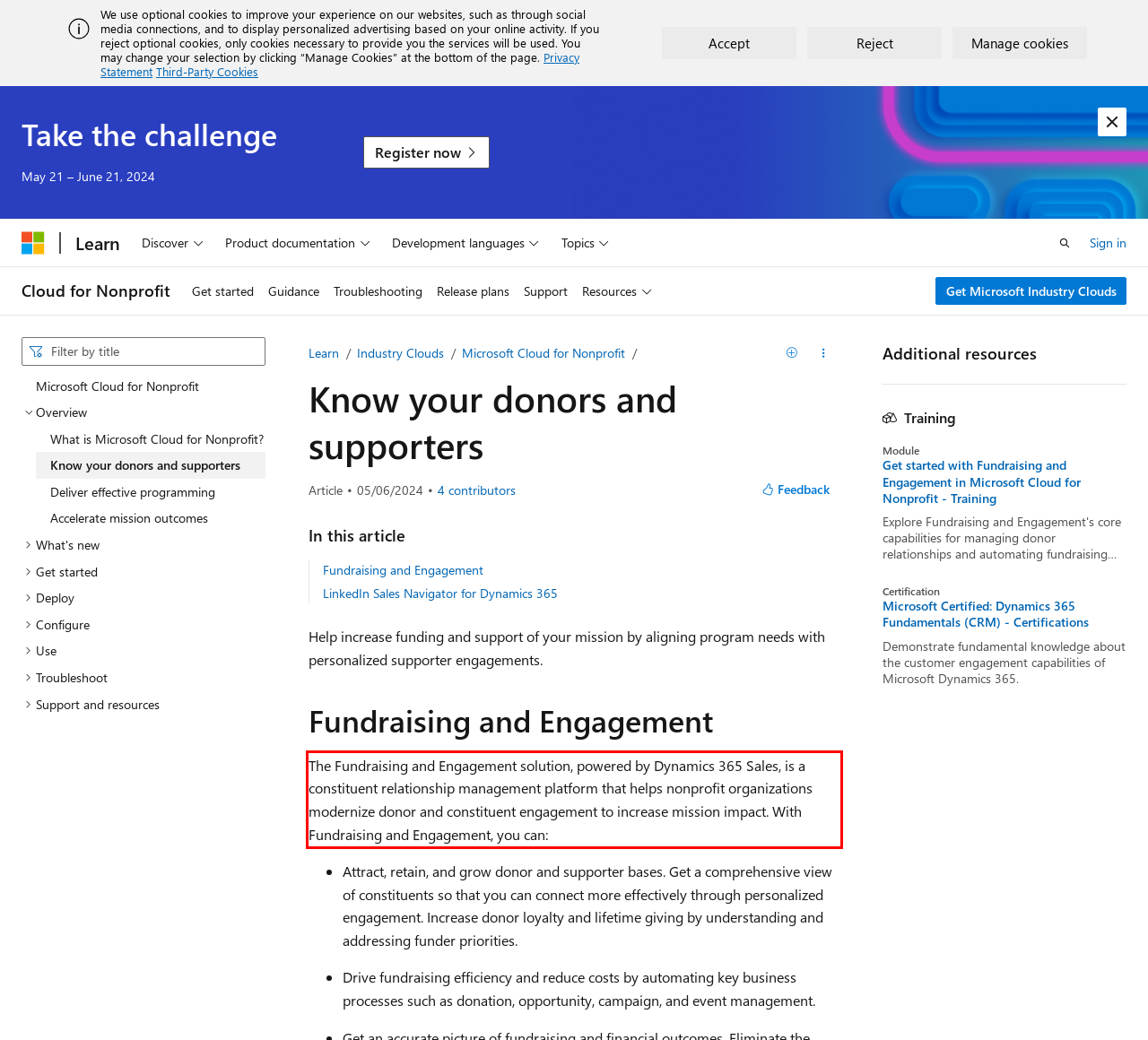Given a screenshot of a webpage, identify the red bounding box and perform OCR to recognize the text within that box.

The Fundraising and Engagement solution, powered by Dynamics 365 Sales, is a constituent relationship management platform that helps nonprofit organizations modernize donor and constituent engagement to increase mission impact. With Fundraising and Engagement, you can: